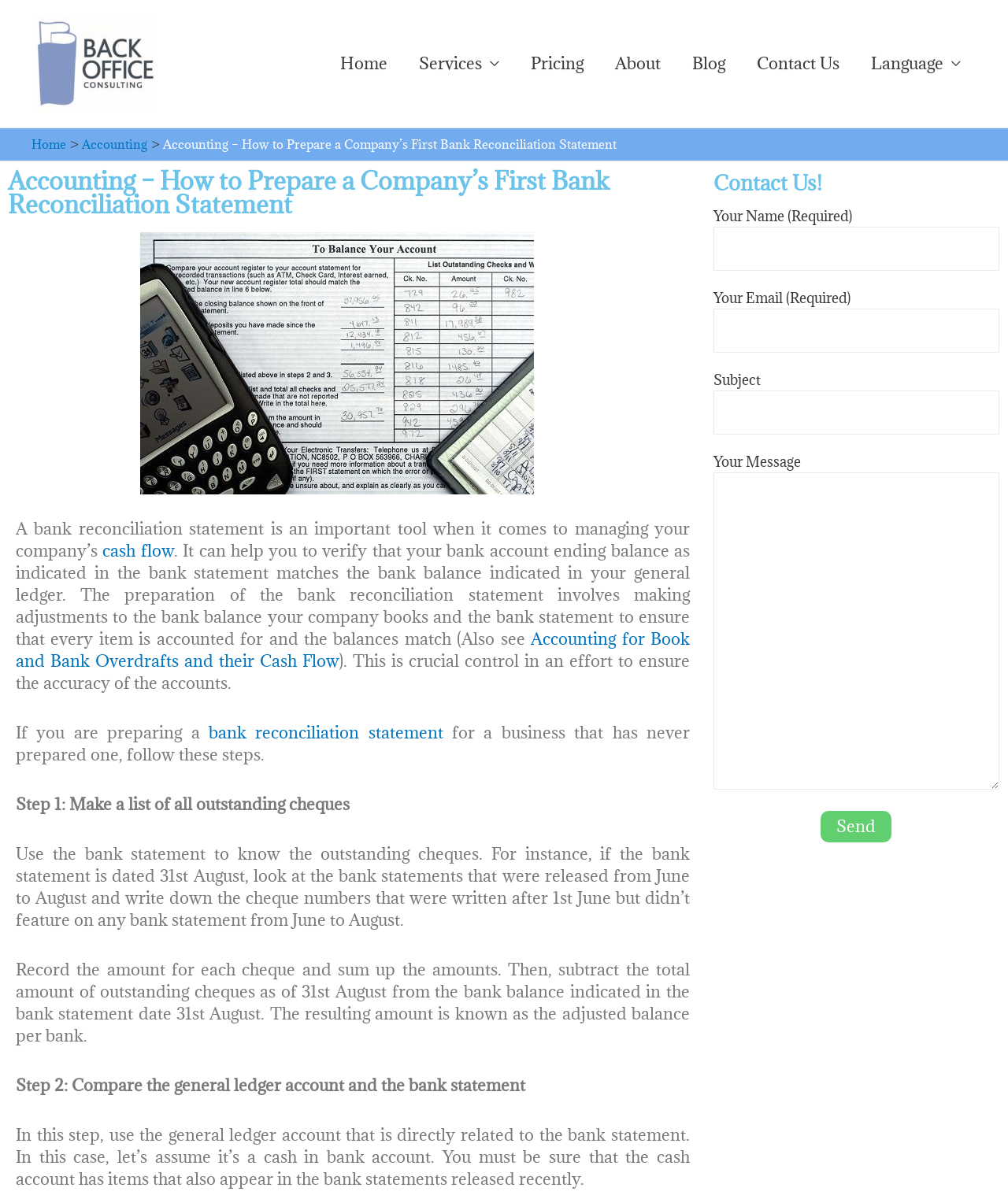From the webpage screenshot, predict the bounding box coordinates (top-left x, top-left y, bottom-right x, bottom-right y) for the UI element described here: Home

[0.031, 0.114, 0.066, 0.127]